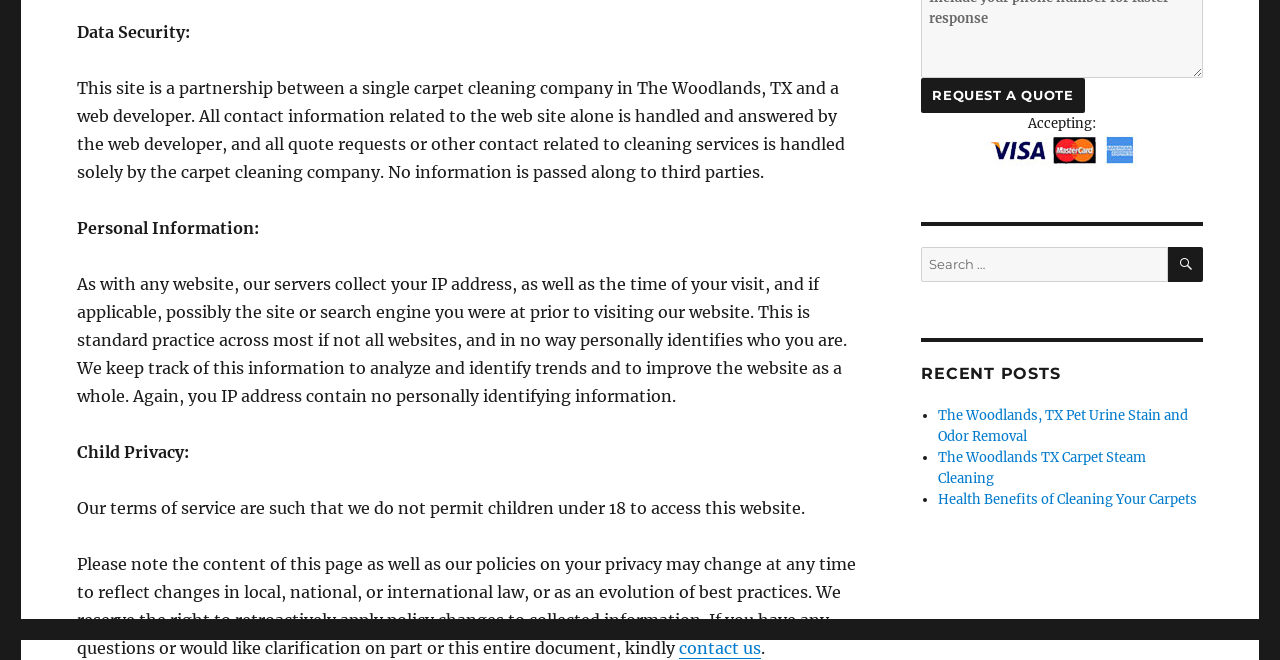Identify the bounding box coordinates for the UI element described as: "contact us".

[0.531, 0.967, 0.595, 0.997]